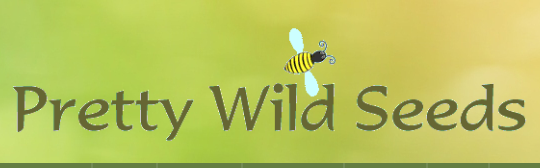Describe every aspect of the image in depth.

The image features the logo of "Pretty Wild Seeds," prominently displaying the brand name in a stylish, earthy font. Accompanying the text is a whimsical representation of a bee, colored in vibrant yellow and white, which adds a lively touch to the design. The background is a soft gradient of greens and yellows, evoking a natural and organic feel, perfectly aligning with the theme of gardening and nature. This branding reflects the company's focus on providing high-quality seeds for wildflowers and plants, appealing to gardening enthusiasts.